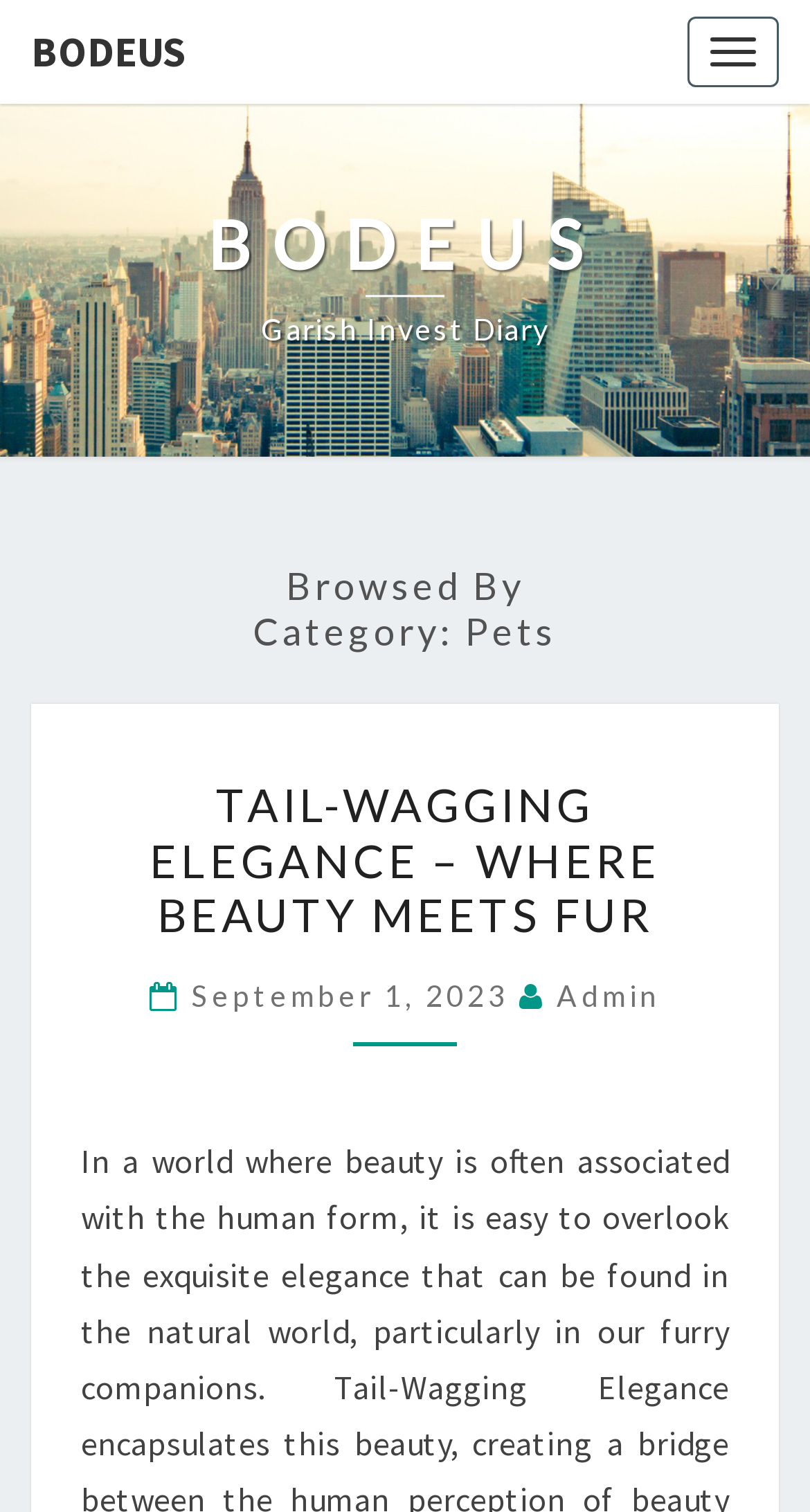Provide a one-word or brief phrase answer to the question:
What is the title of the diary?

Garish Invest Diary